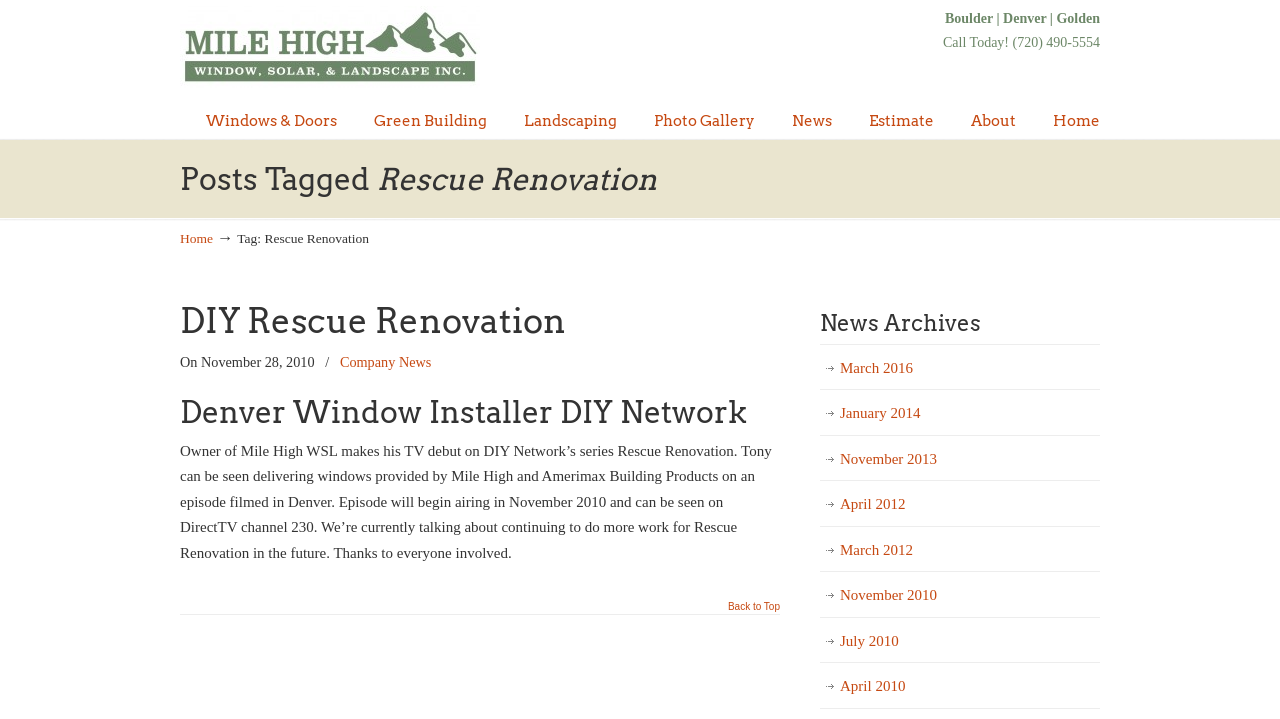What is the phone number to call for Denver Windows?
Please answer the question with as much detail as possible using the screenshot.

I found the phone number by looking at the StaticText element with the text 'Call Today! (720) 490-5554' which is located at the top of the webpage.